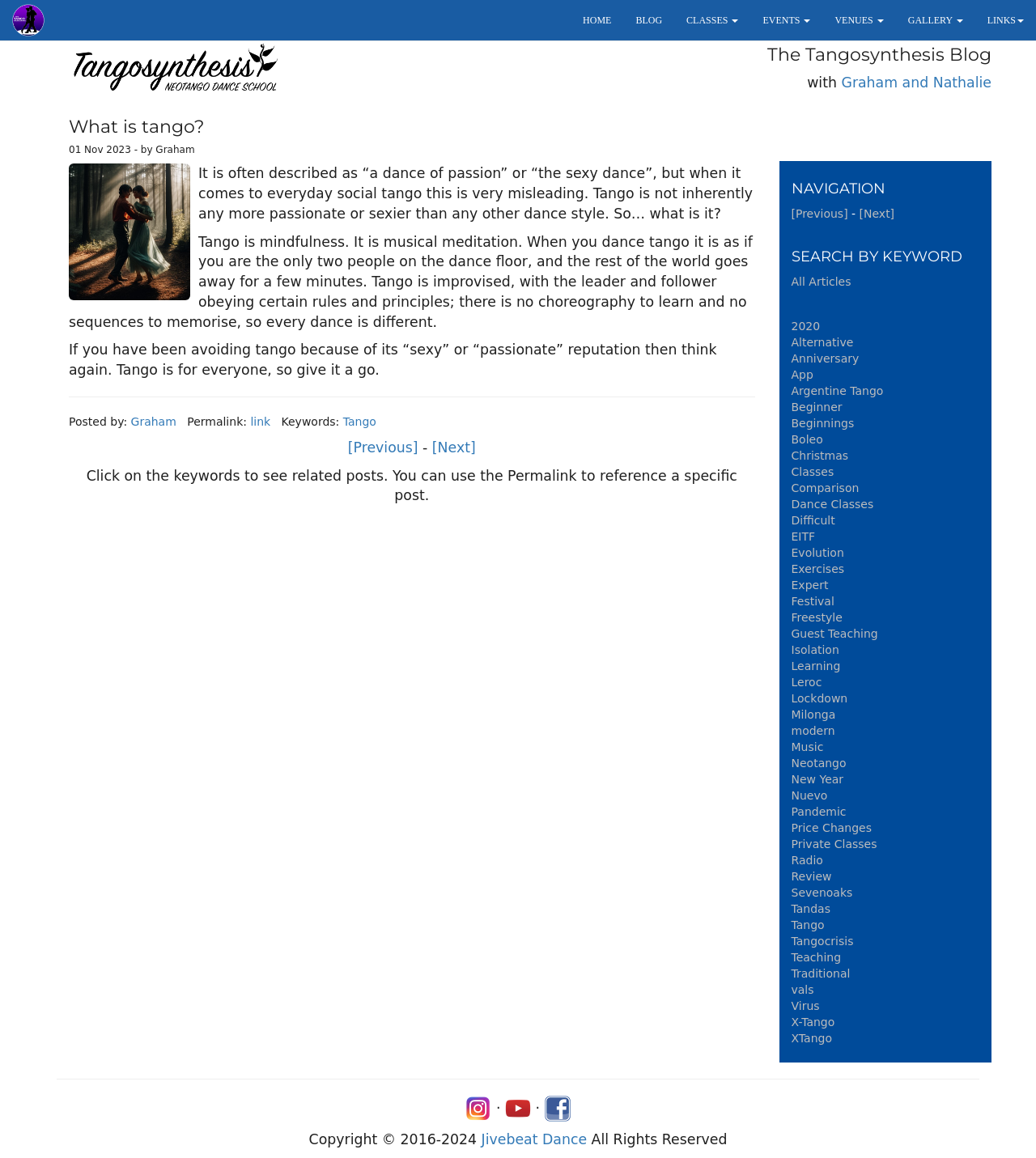Can you identify the bounding box coordinates of the clickable region needed to carry out this instruction: 'Search by keyword 'Tango''? The coordinates should be four float numbers within the range of 0 to 1, stated as [left, top, right, bottom].

[0.764, 0.238, 0.821, 0.249]